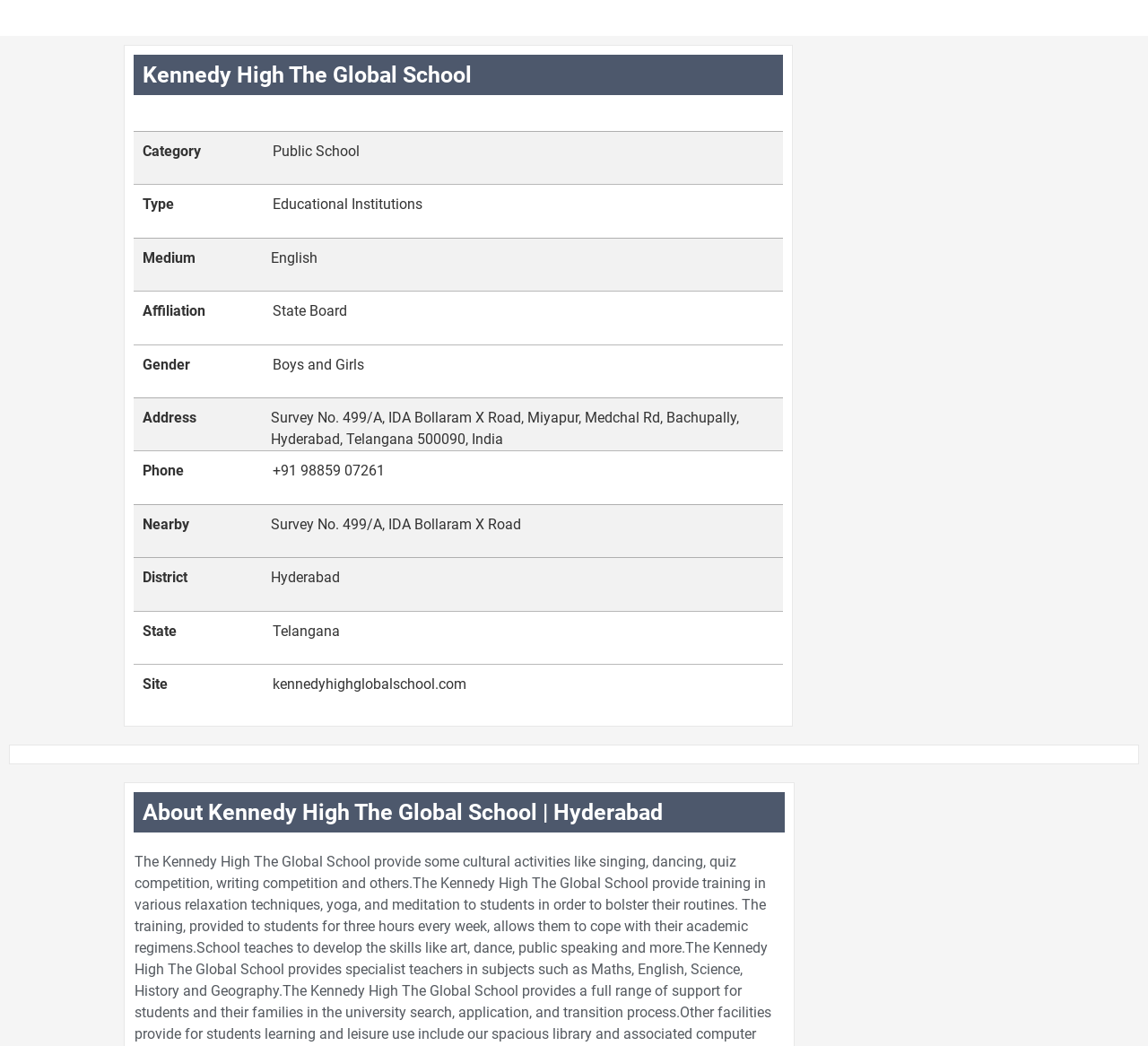What type of institution is Kennedy High The Global School?
Provide a detailed answer to the question, using the image to inform your response.

Based on the webpage, I can see that the institution type is mentioned as 'Educational Institutions' under the 'Type' category, which suggests that Kennedy High The Global School is an educational institution.